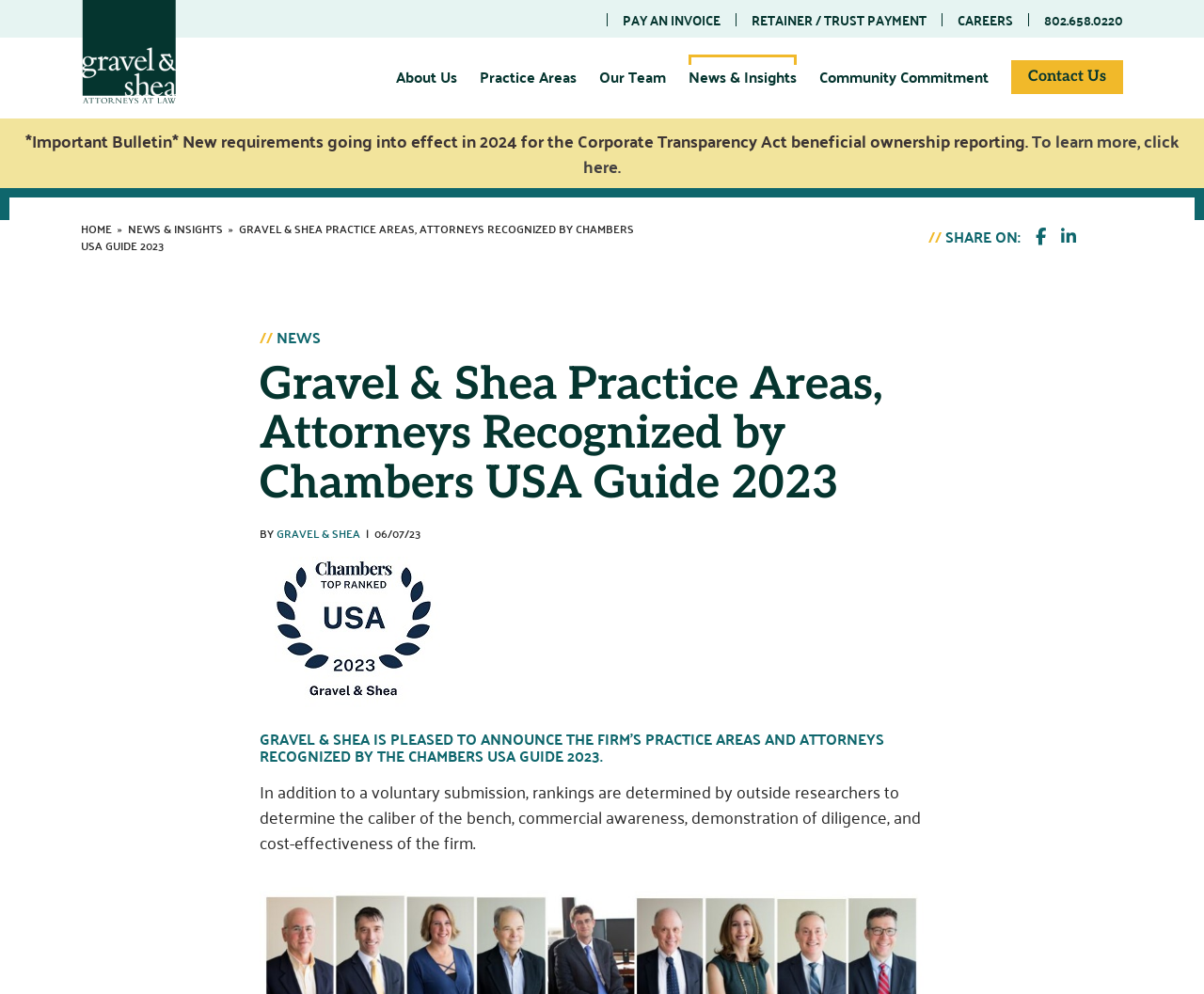Highlight the bounding box coordinates of the region I should click on to meet the following instruction: "Contact Us".

[0.84, 0.061, 0.933, 0.095]